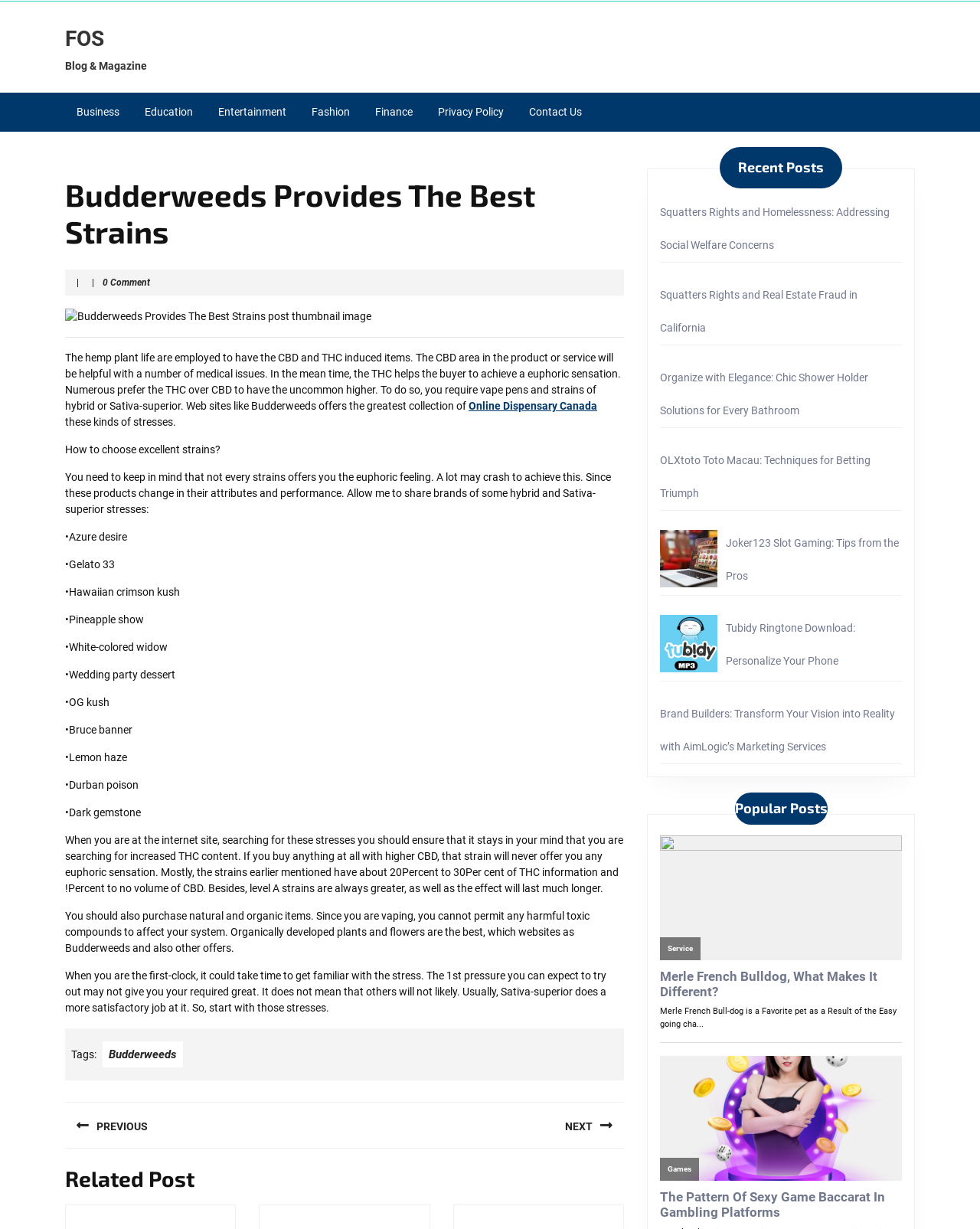What is the purpose of the website?
Provide a detailed and extensive answer to the question.

The purpose of the website is to provide strains, specifically hybrid and Sativa-superior strains, as mentioned in the article. The website also provides information on how to choose excellent strains and the benefits of organic products.